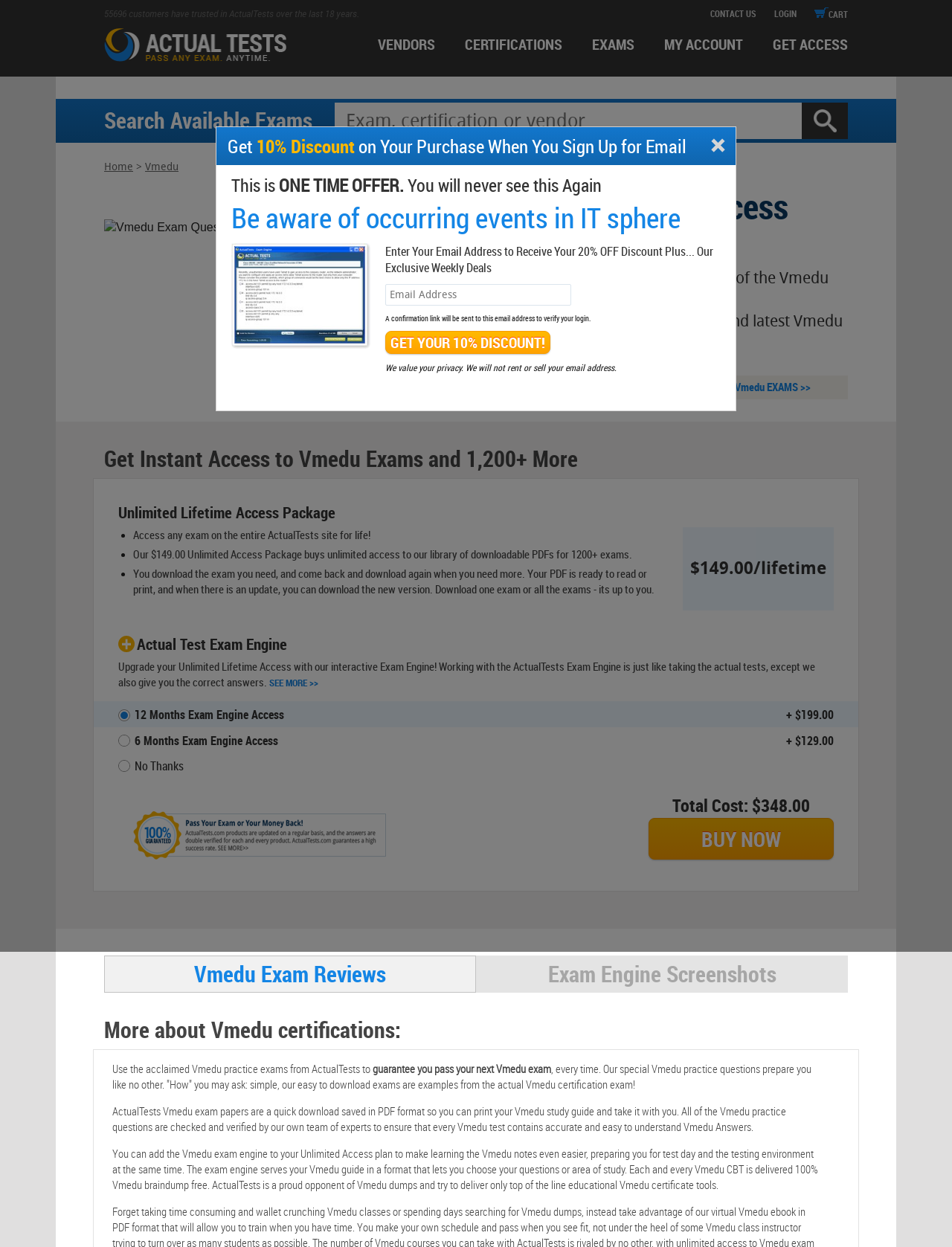Please find and generate the text of the main heading on the webpage.

Get Instant Access to Vmedu Exams and 1,200+ More